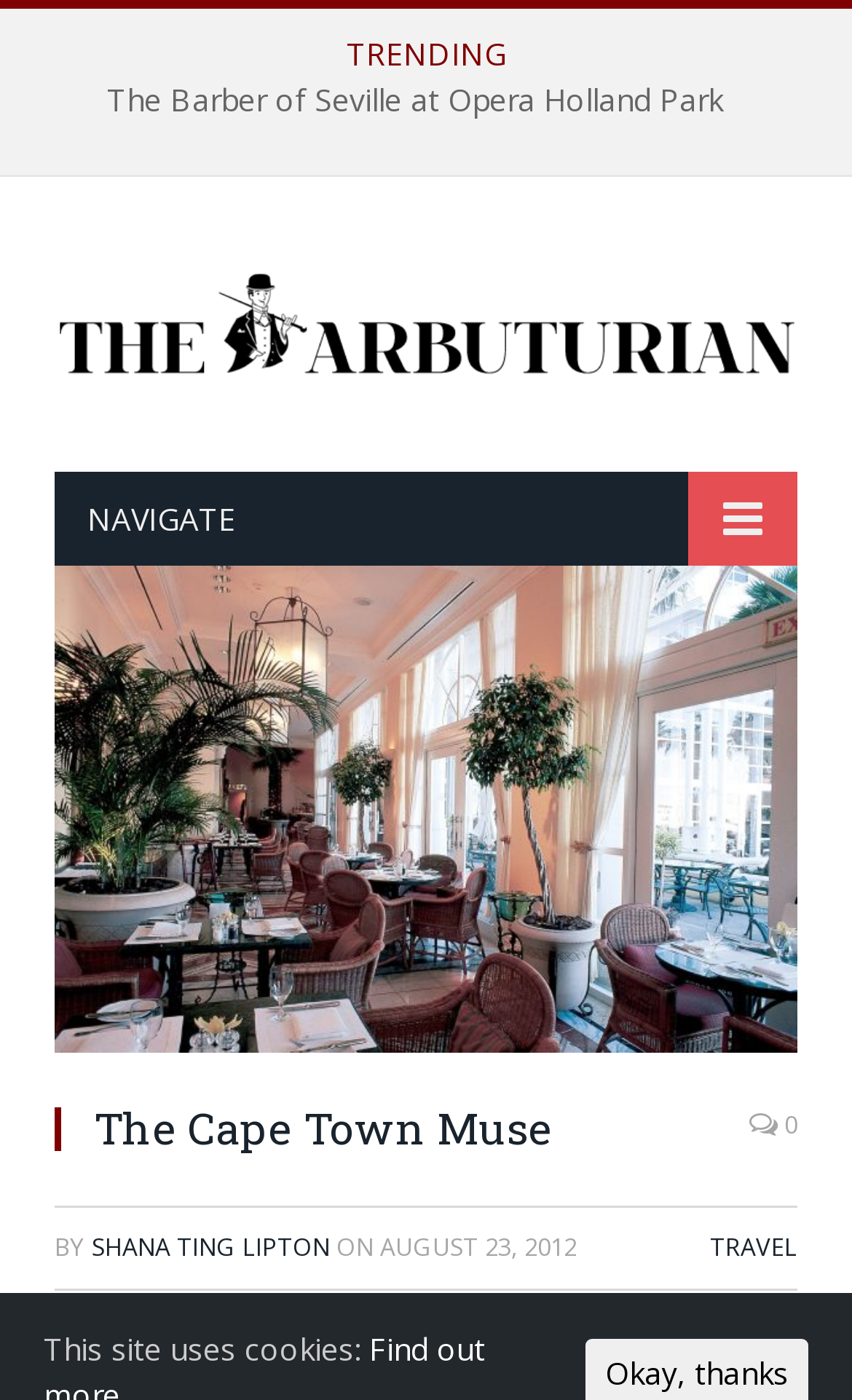Based on the element description: "title="The Arbuturian"", identify the UI element and provide its bounding box coordinates. Use four float numbers between 0 and 1, [left, top, right, bottom].

[0.064, 0.192, 0.936, 0.259]